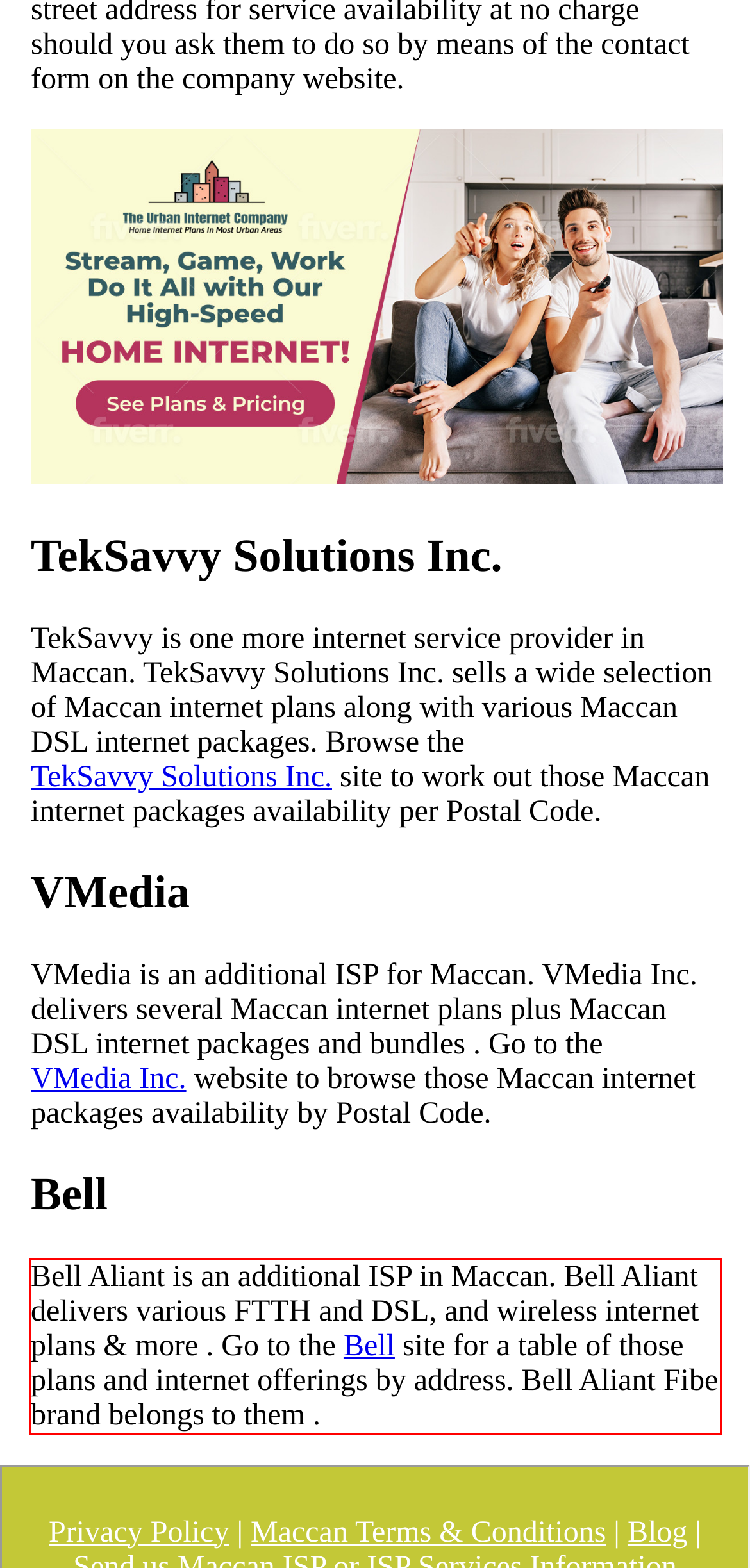Given the screenshot of a webpage, identify the red rectangle bounding box and recognize the text content inside it, generating the extracted text.

Bell Aliant is an additional ISP in Maccan. Bell Aliant delivers various FTTH and DSL, and wireless internet plans & more . Go to the Bell site for a table of those plans and internet offerings by address. Bell Aliant Fibe brand belongs to them .